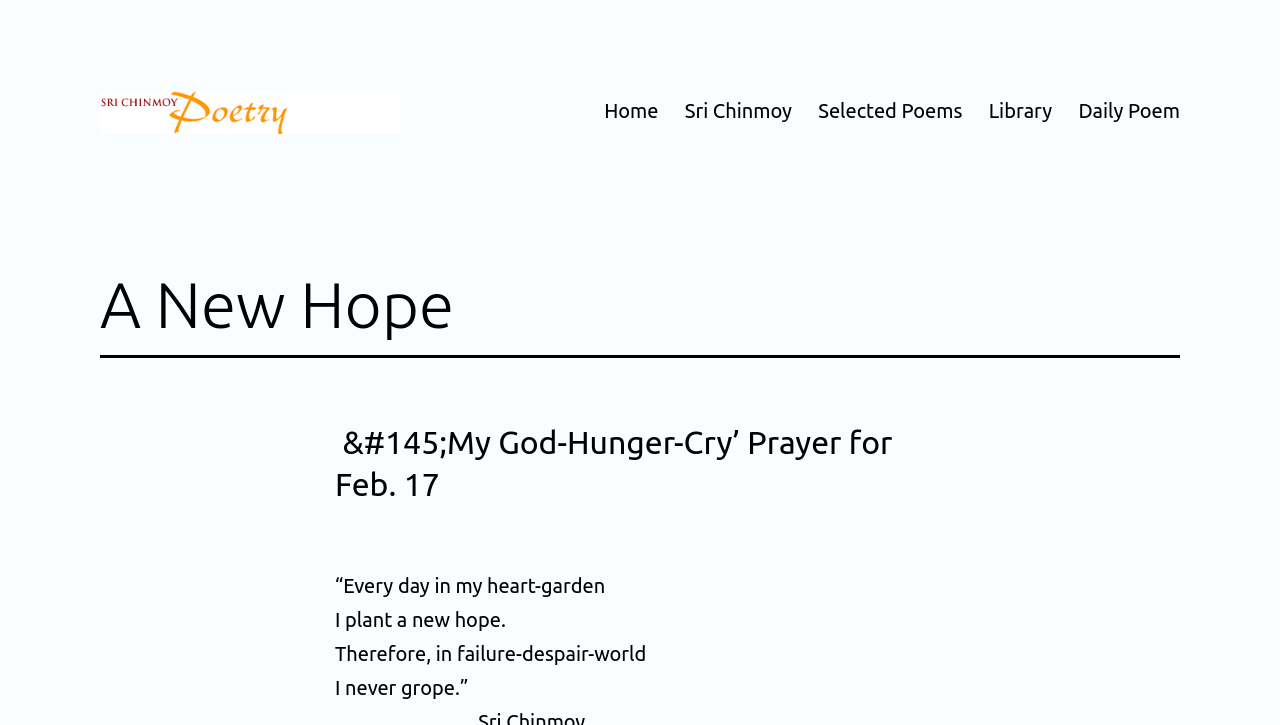Determine the bounding box coordinates (top-left x, top-left y, bottom-right x, bottom-right y) of the UI element described in the following text: Sri Chinmoy's poetry

[0.077, 0.21, 0.15, 0.336]